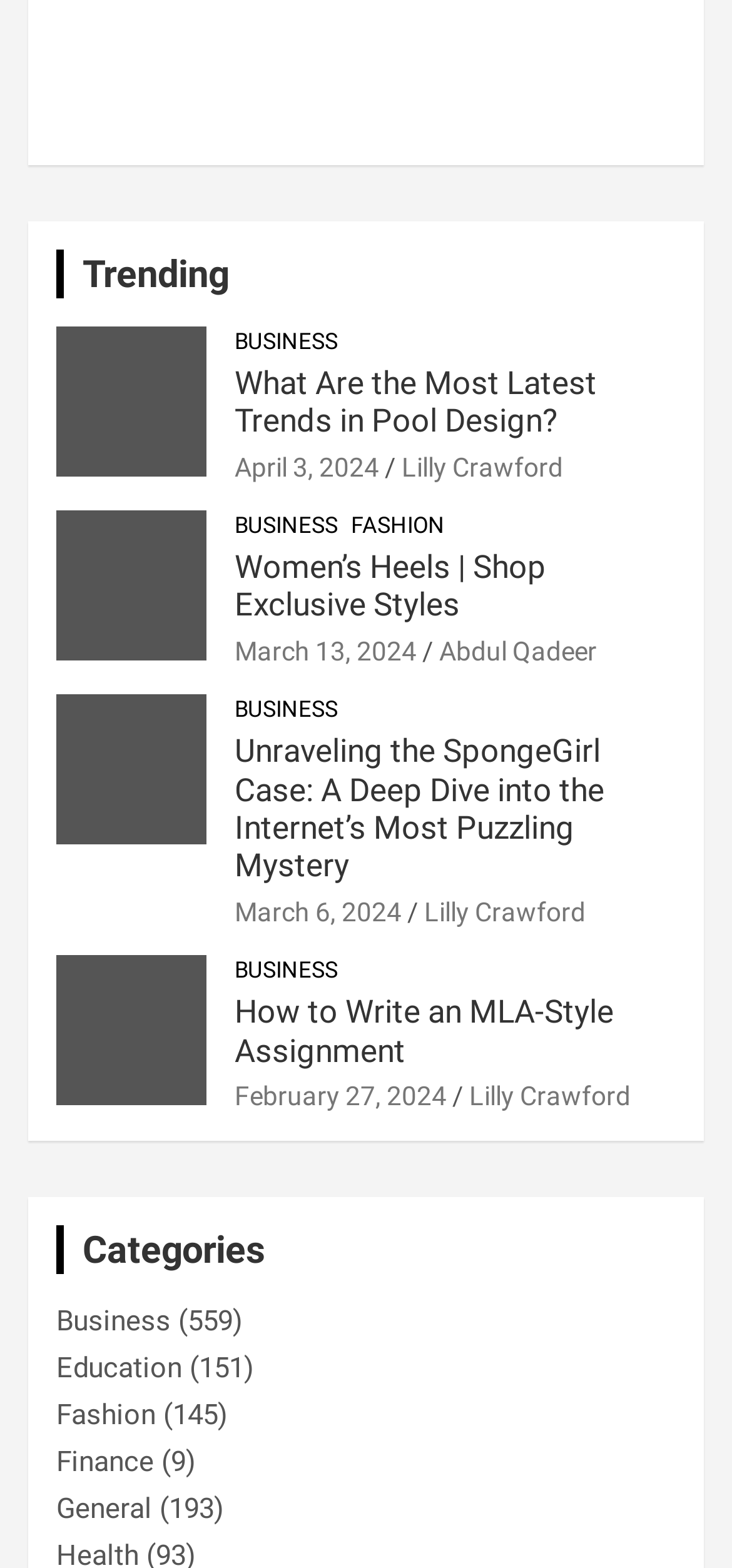What is the latest article about?
Relying on the image, give a concise answer in one word or a brief phrase.

Pool Design